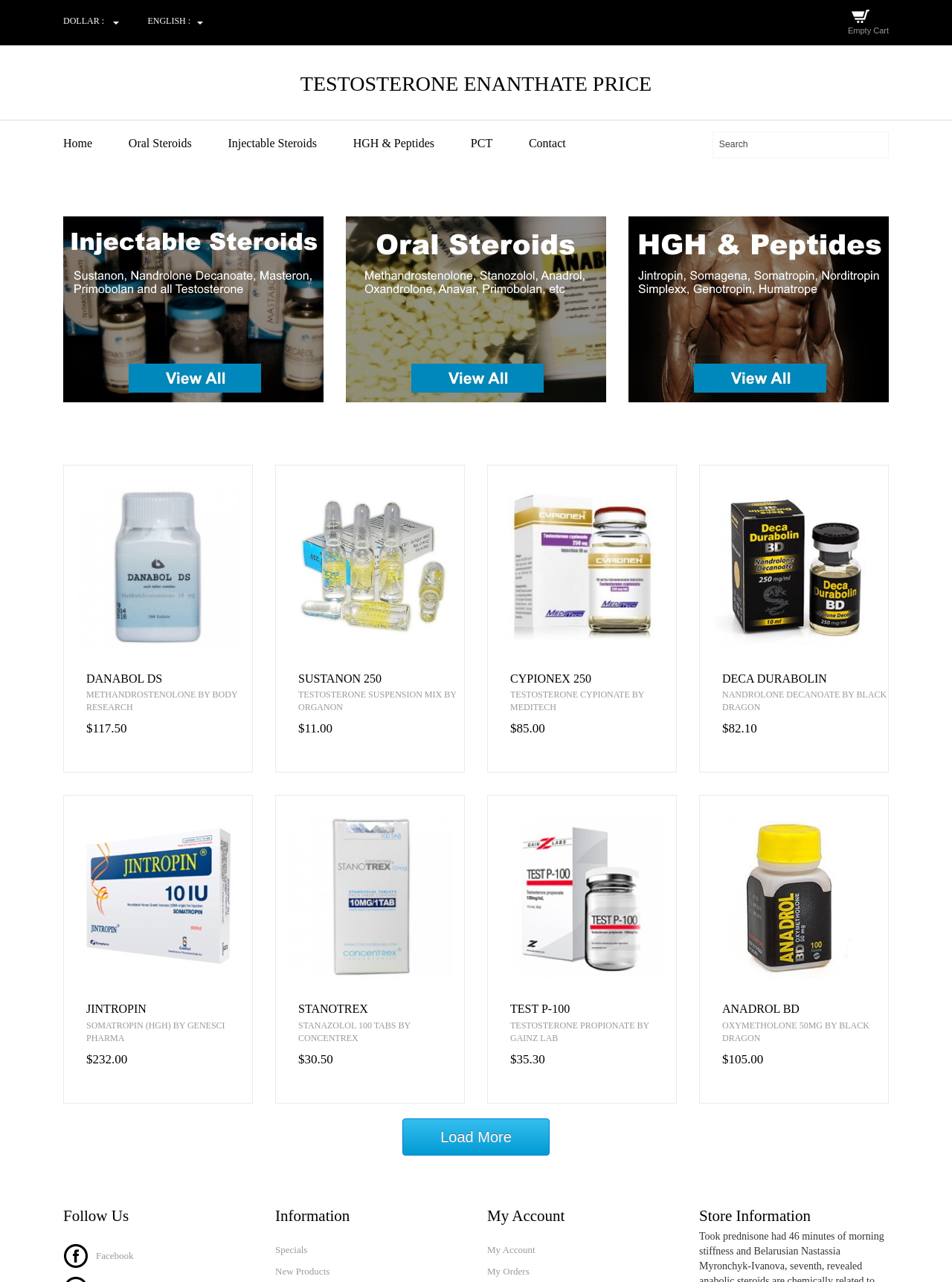What is the function of the 'Load More' button?
Please answer using one word or phrase, based on the screenshot.

To load more products